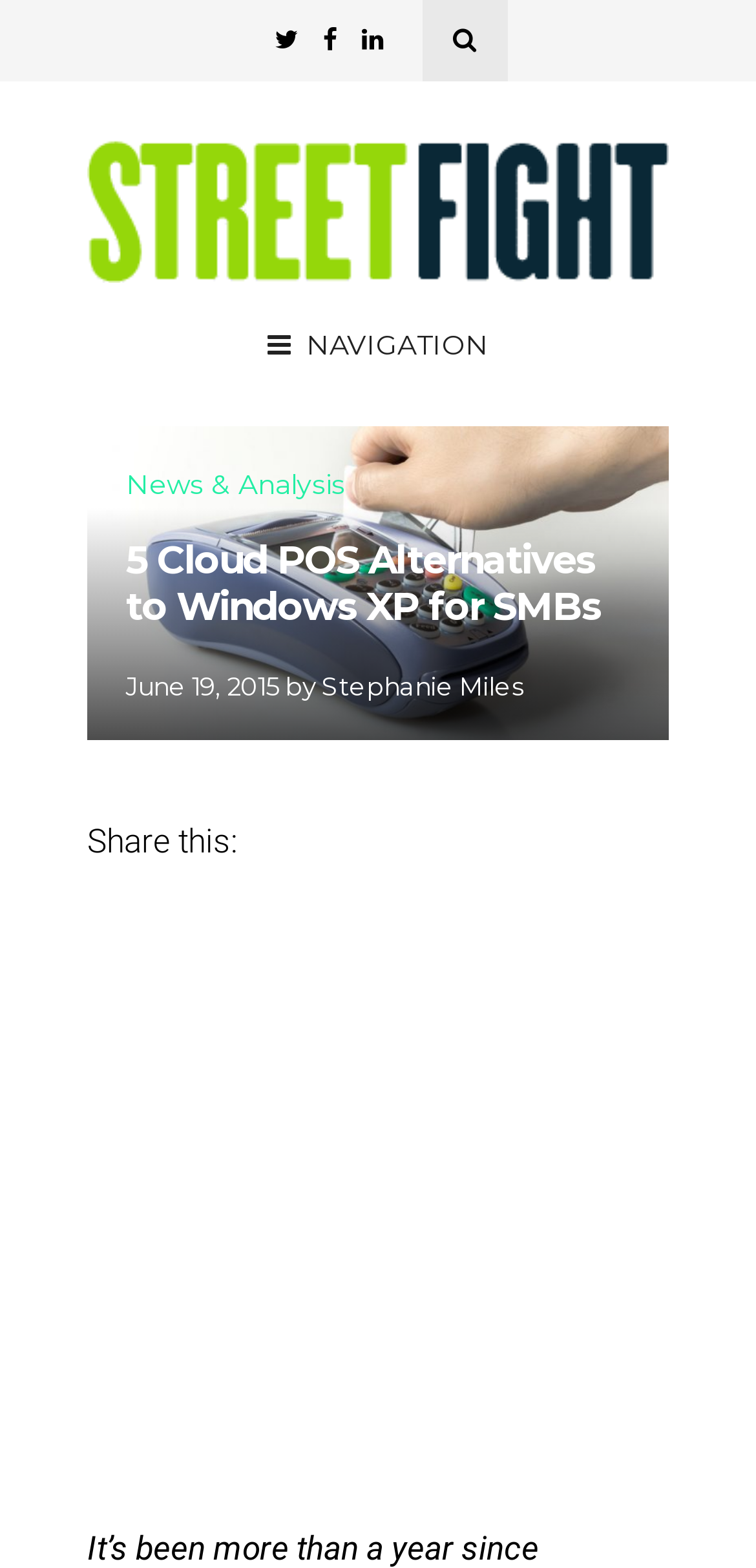Use a single word or phrase to answer the question: What is the date of the article?

June 19, 2015